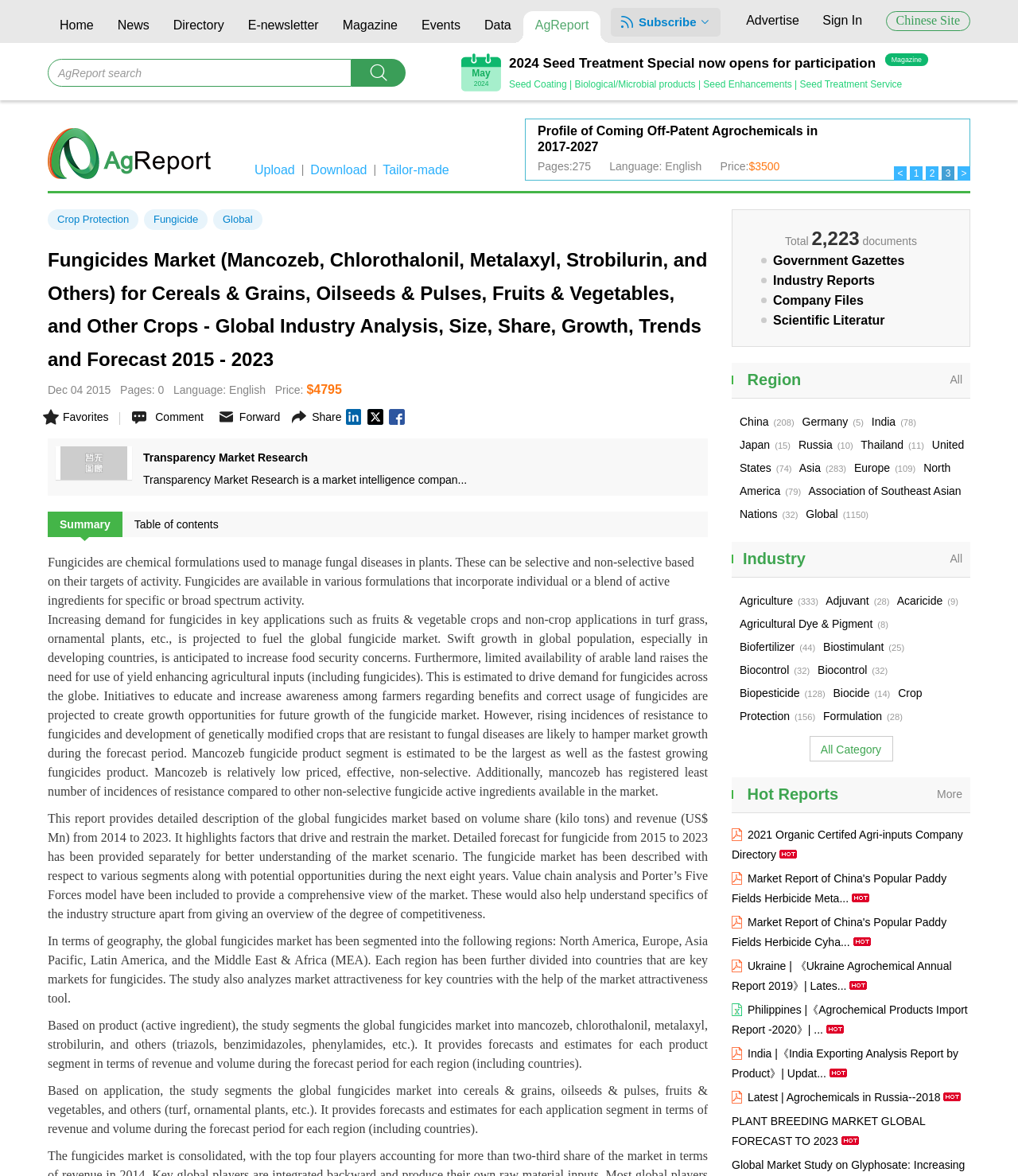Please identify the bounding box coordinates of the element's region that needs to be clicked to fulfill the following instruction: "View 2024 Seed Treatment Special". The bounding box coordinates should consist of four float numbers between 0 and 1, i.e., [left, top, right, bottom].

[0.5, 0.013, 0.86, 0.028]